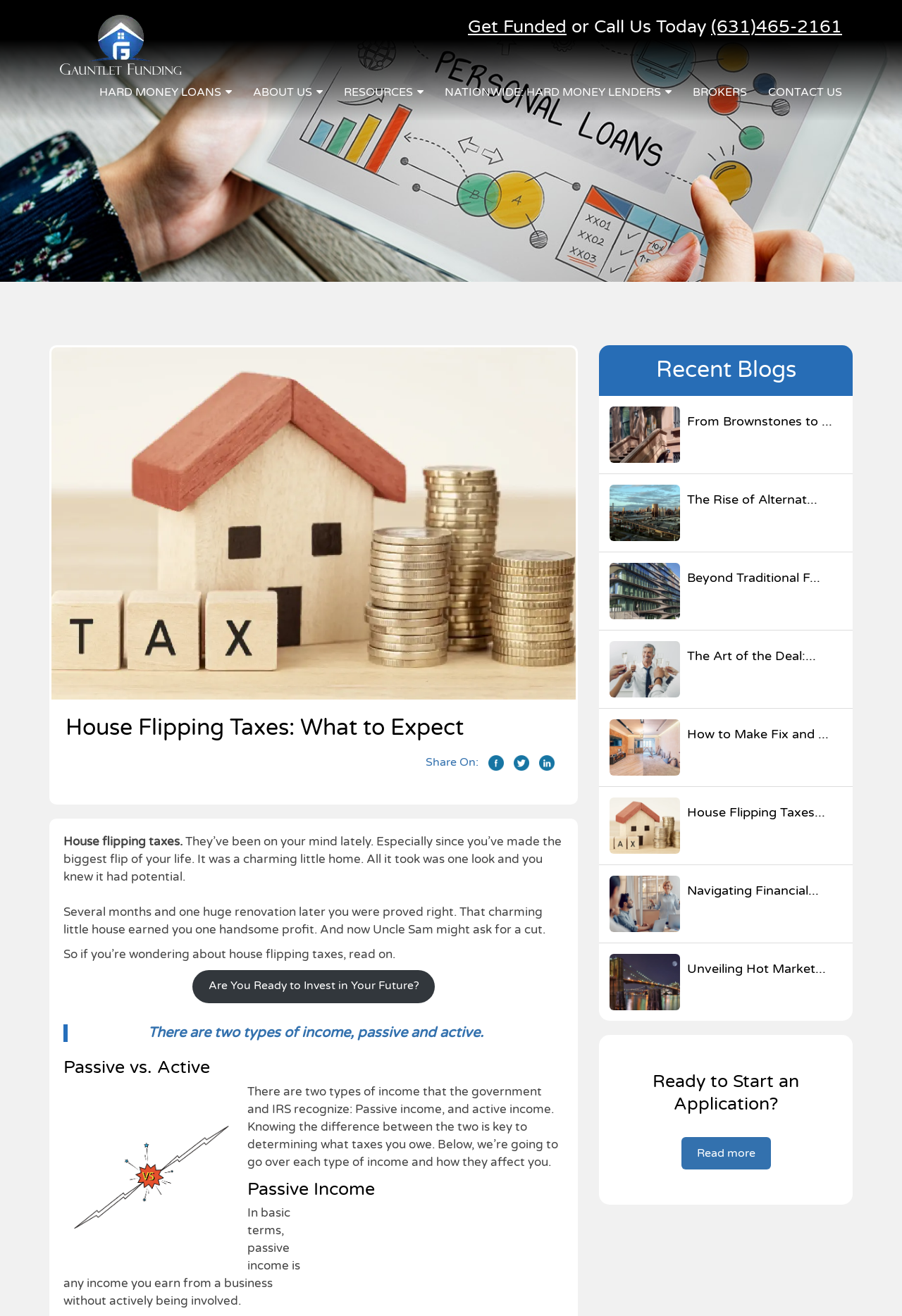Locate the bounding box of the UI element described by: "Nationwide: Hard Money Lenders" in the given webpage screenshot.

[0.489, 0.057, 0.748, 0.084]